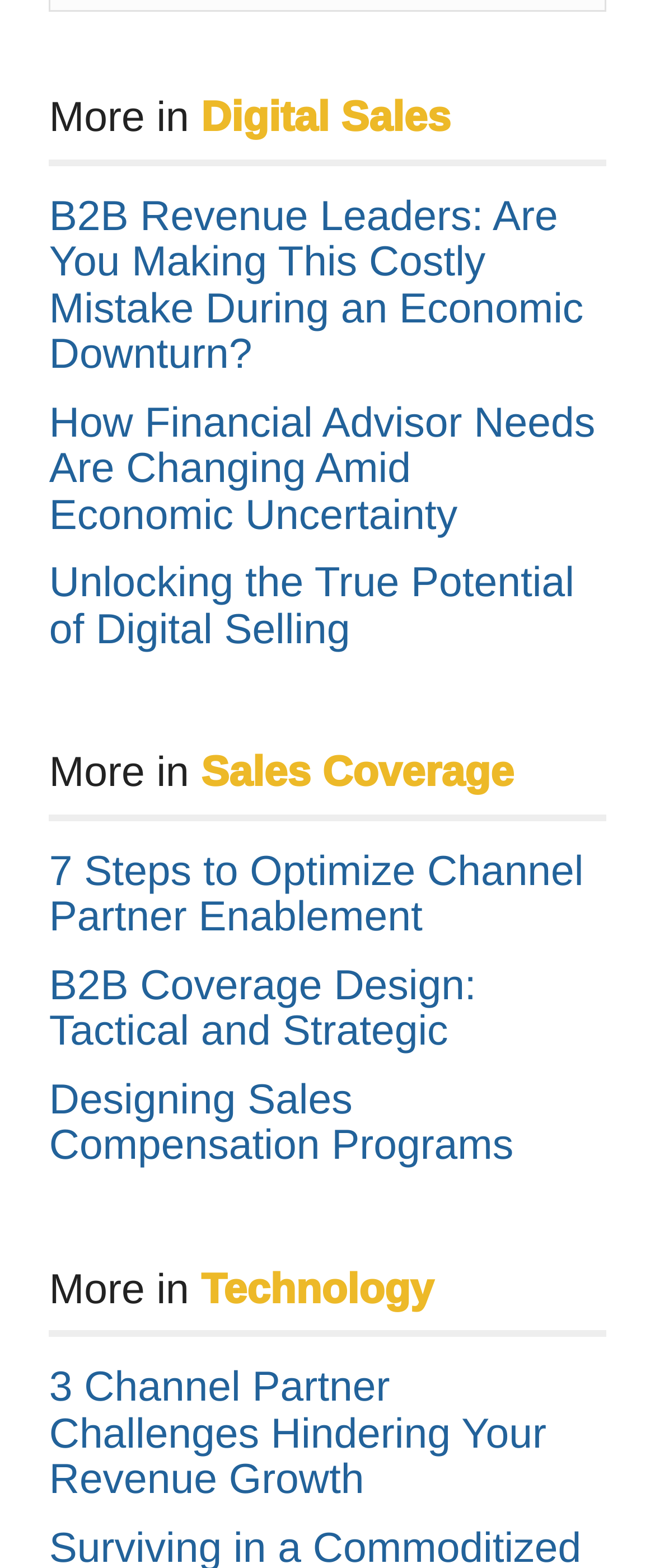Locate the bounding box coordinates of the element that needs to be clicked to carry out the instruction: "view about us". The coordinates should be given as four float numbers ranging from 0 to 1, i.e., [left, top, right, bottom].

None